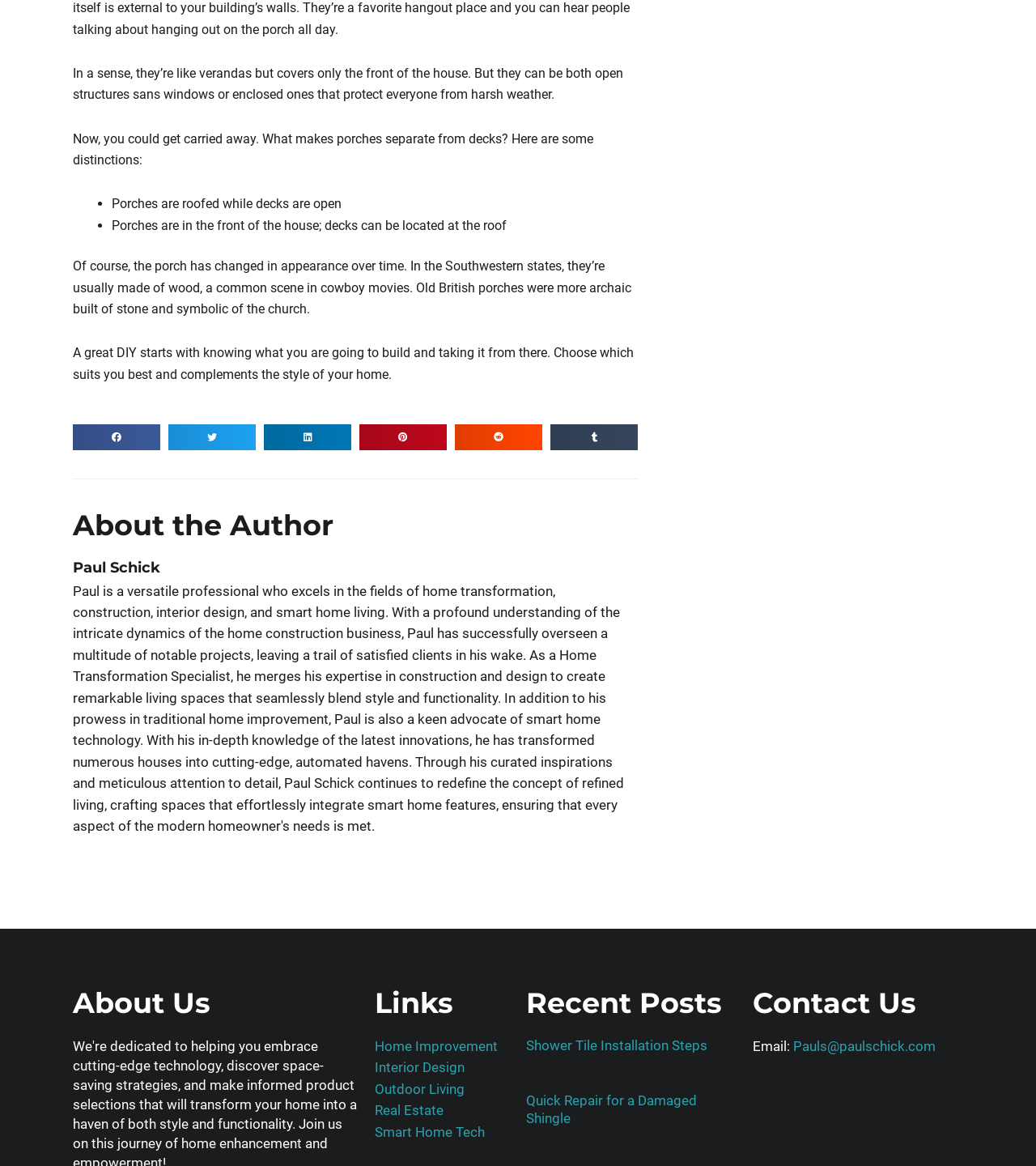What is the purpose of the buttons at the bottom?
Answer the question based on the image using a single word or a brief phrase.

Share on social media